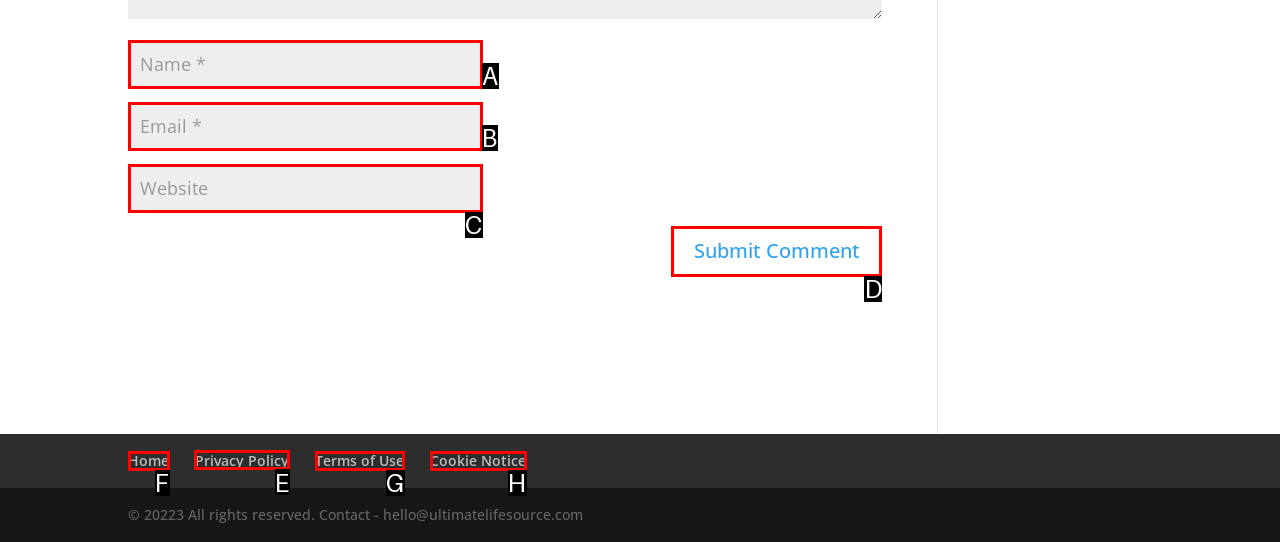Choose the HTML element you need to click to achieve the following task: View product details
Respond with the letter of the selected option from the given choices directly.

None